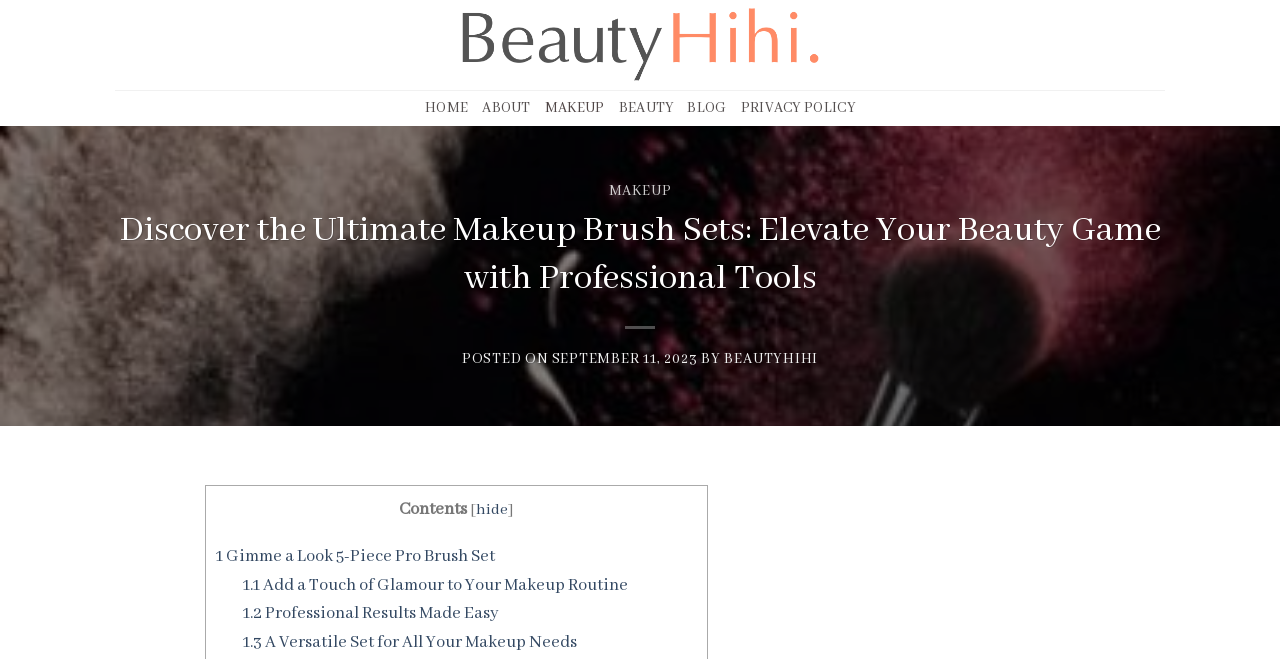Determine the bounding box coordinates of the clickable element necessary to fulfill the instruction: "read about adding a touch of glamour to your makeup routine". Provide the coordinates as four float numbers within the 0 to 1 range, i.e., [left, top, right, bottom].

[0.19, 0.872, 0.491, 0.904]